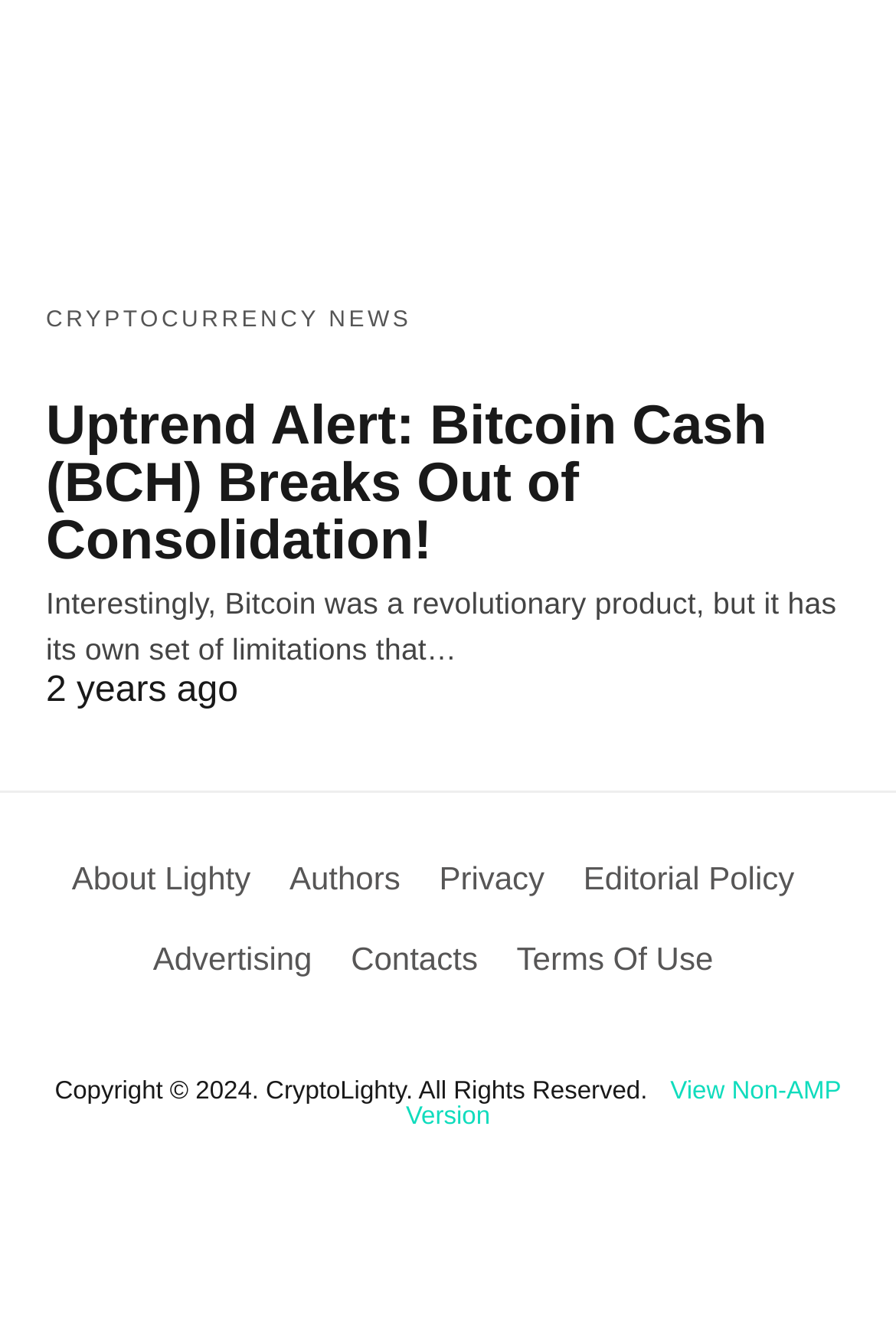Highlight the bounding box coordinates of the region I should click on to meet the following instruction: "Visit the about page".

[0.08, 0.648, 0.28, 0.676]